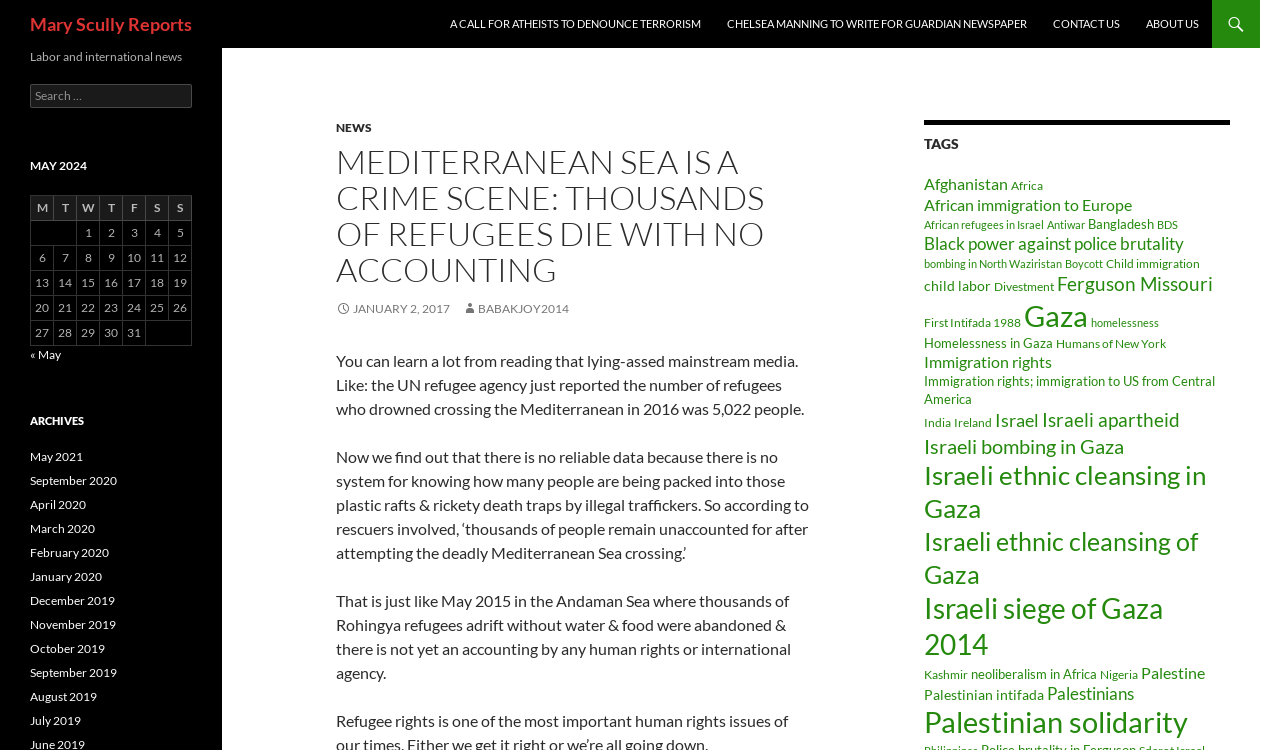Please determine the bounding box coordinates of the element's region to click in order to carry out the following instruction: "Click on the 'NEWS' link". The coordinates should be four float numbers between 0 and 1, i.e., [left, top, right, bottom].

[0.262, 0.16, 0.291, 0.18]